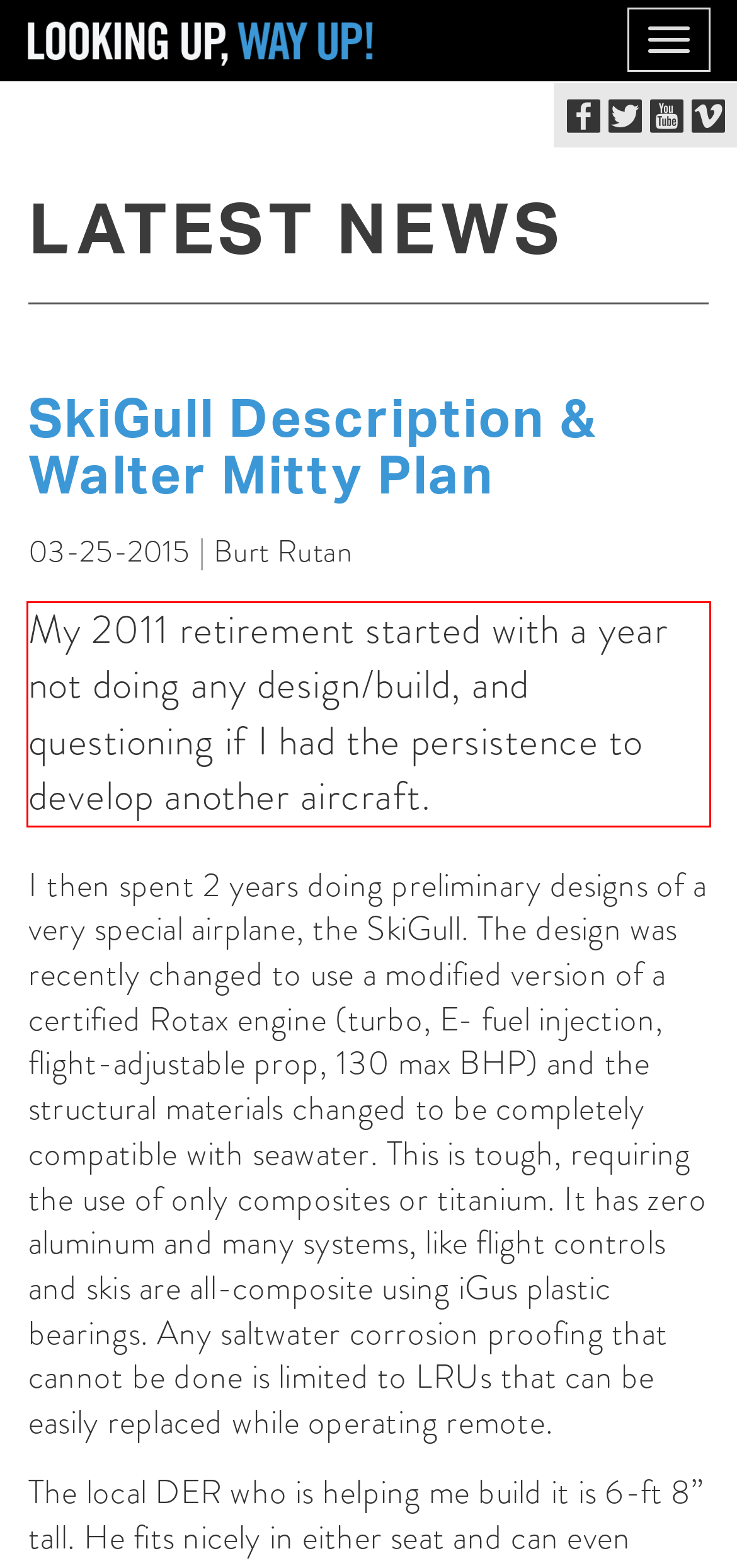Using the provided screenshot, read and generate the text content within the red-bordered area.

My 2011 retirement started with a year not doing any design/build, and questioning if I had the persistence to develop another aircraft.